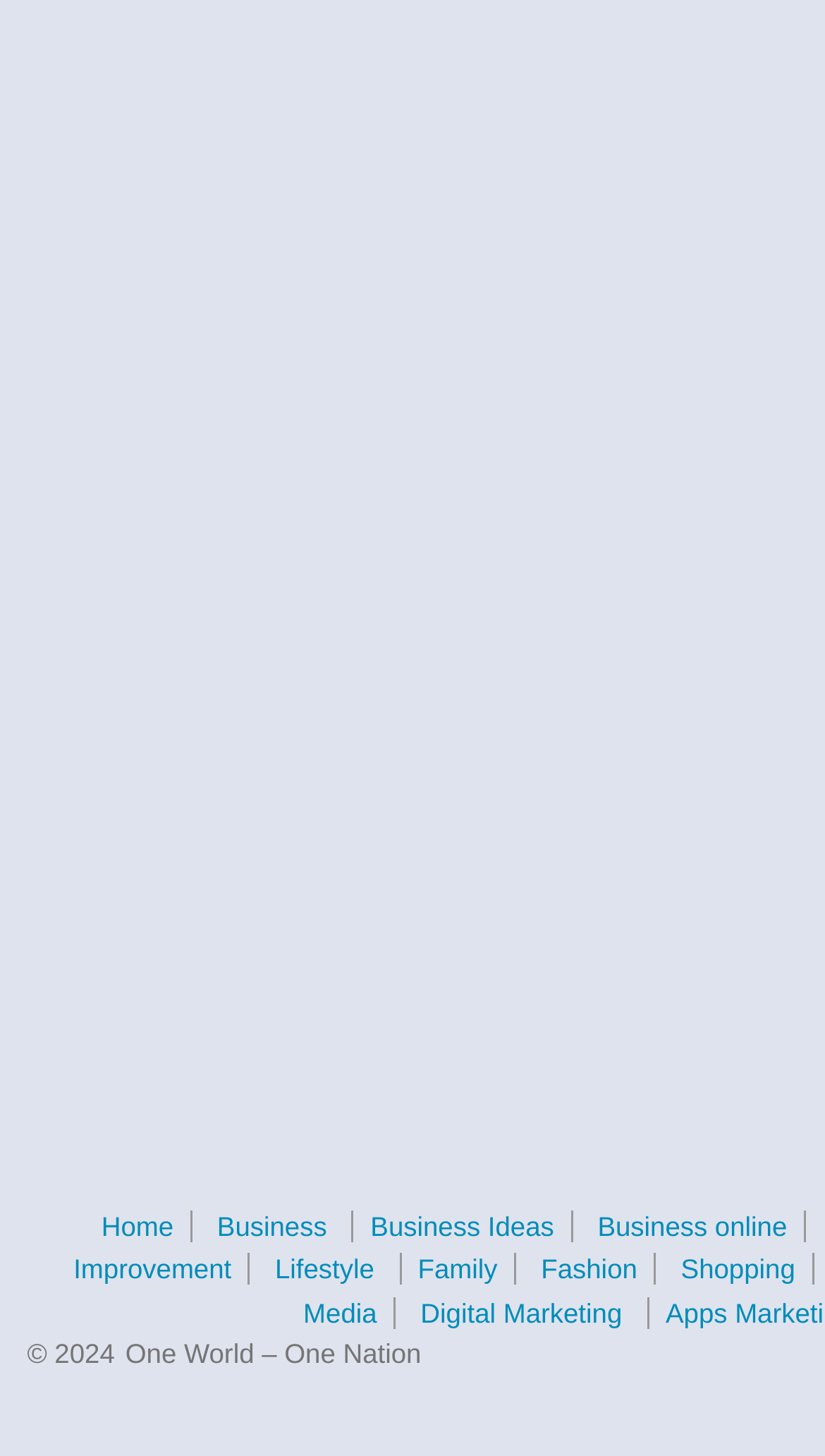Please specify the bounding box coordinates of the element that should be clicked to execute the given instruction: 'visit One World – One Nation'. Ensure the coordinates are four float numbers between 0 and 1, expressed as [left, top, right, bottom].

[0.139, 0.919, 0.523, 0.941]